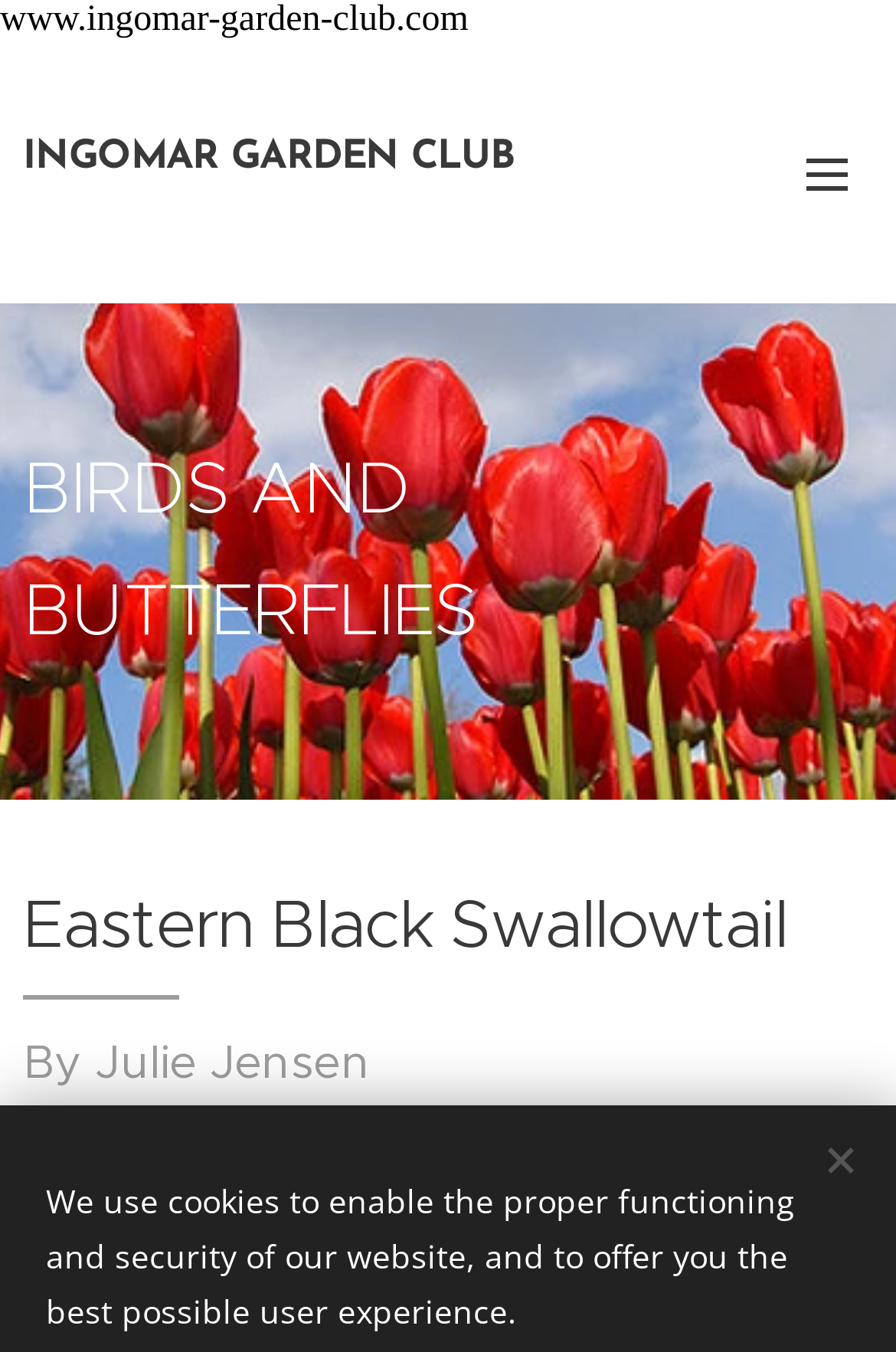What is the purpose of the cookies on the website?
Identify the answer in the screenshot and reply with a single word or phrase.

Enable proper functioning and security